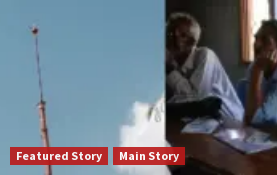How many individuals are engaged in conversation?
Give a one-word or short phrase answer based on the image.

two